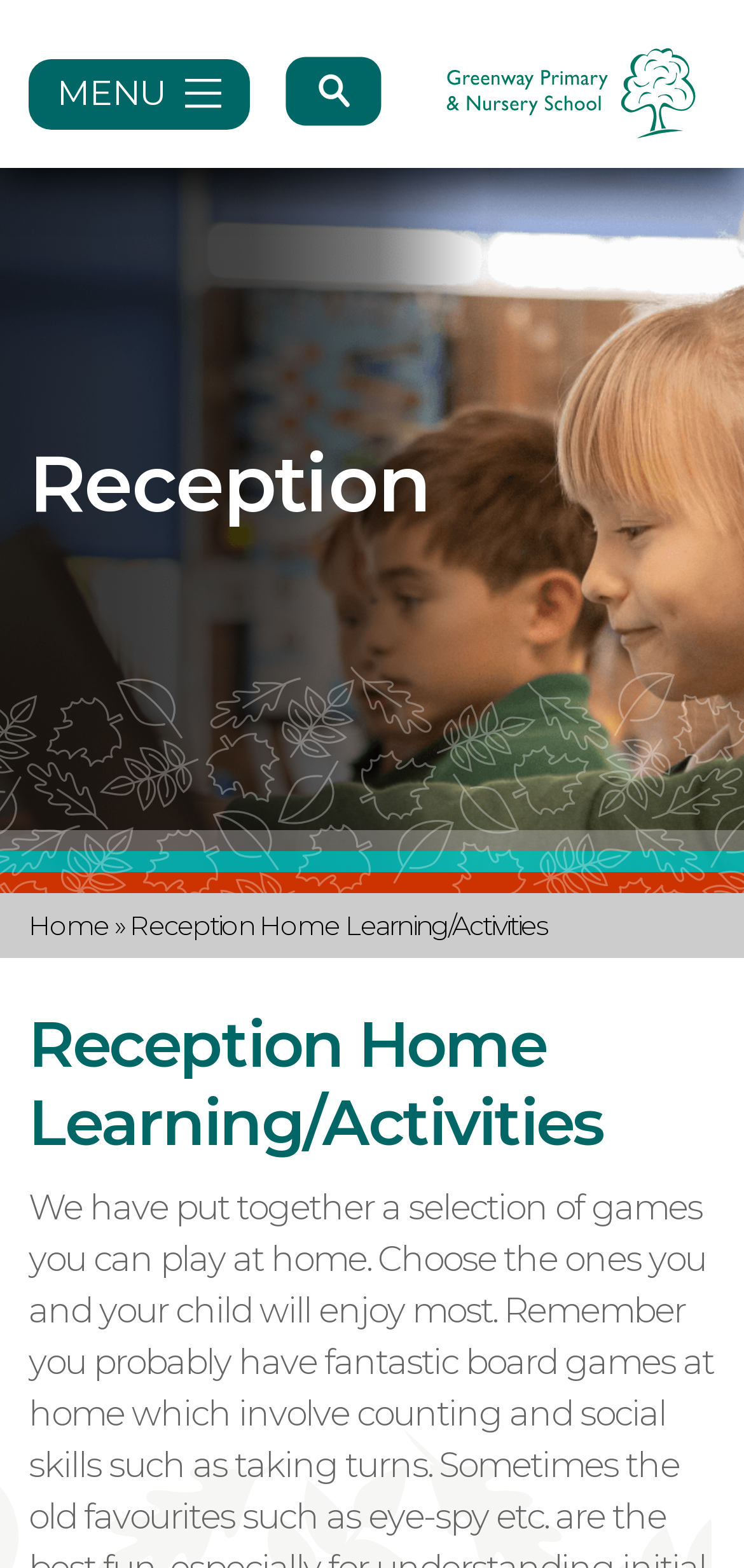Predict the bounding box of the UI element based on the description: "A to Z of comedians". The coordinates should be four float numbers between 0 and 1, formatted as [left, top, right, bottom].

None